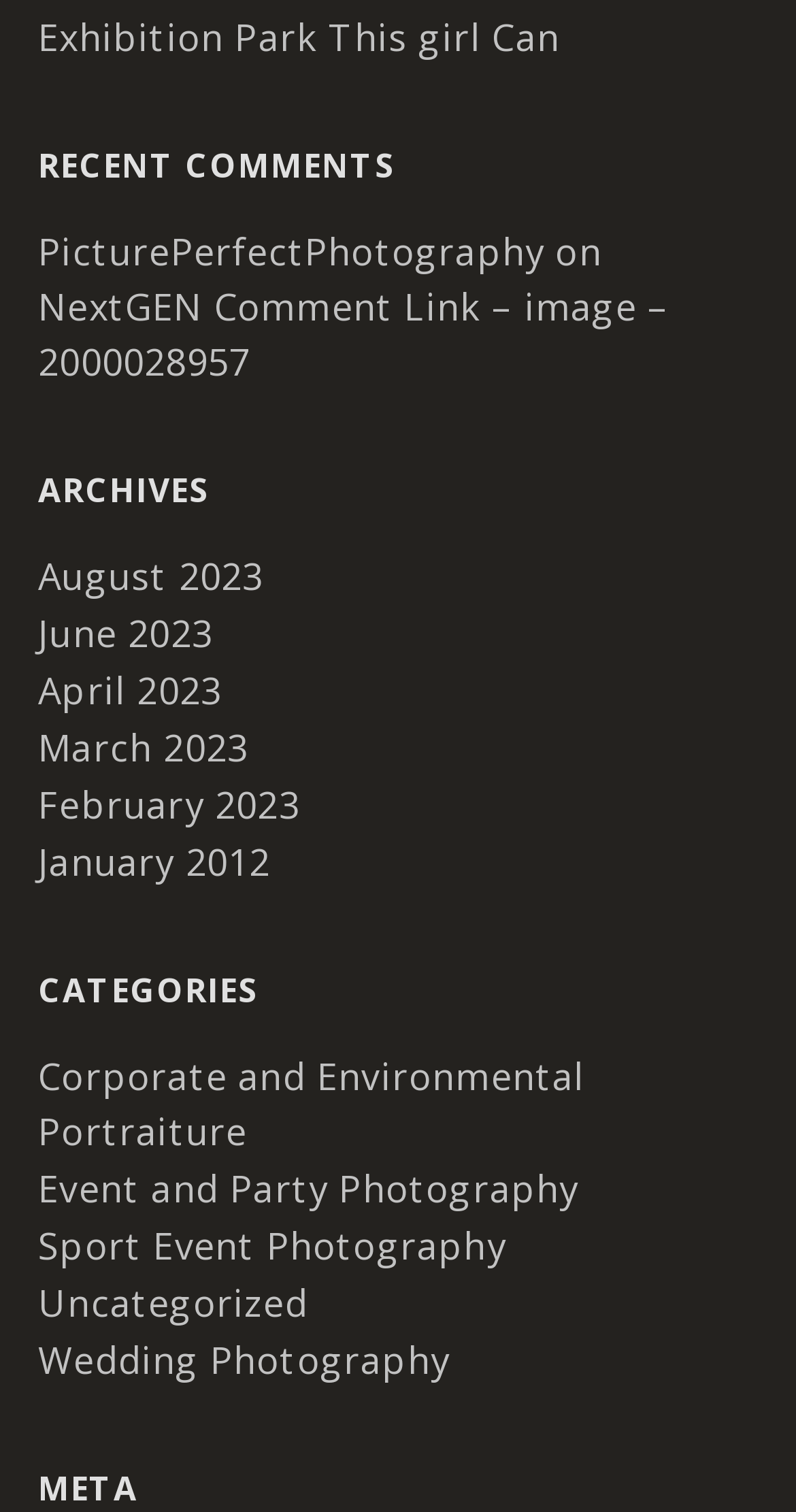Use the information in the screenshot to answer the question comprehensively: How many comments are listed on the webpage?

I found a link 'NextGEN Comment Link – image – 2000028957' under the 'RECENT COMMENTS' heading, which suggests that there is only 1 comment listed on the webpage.